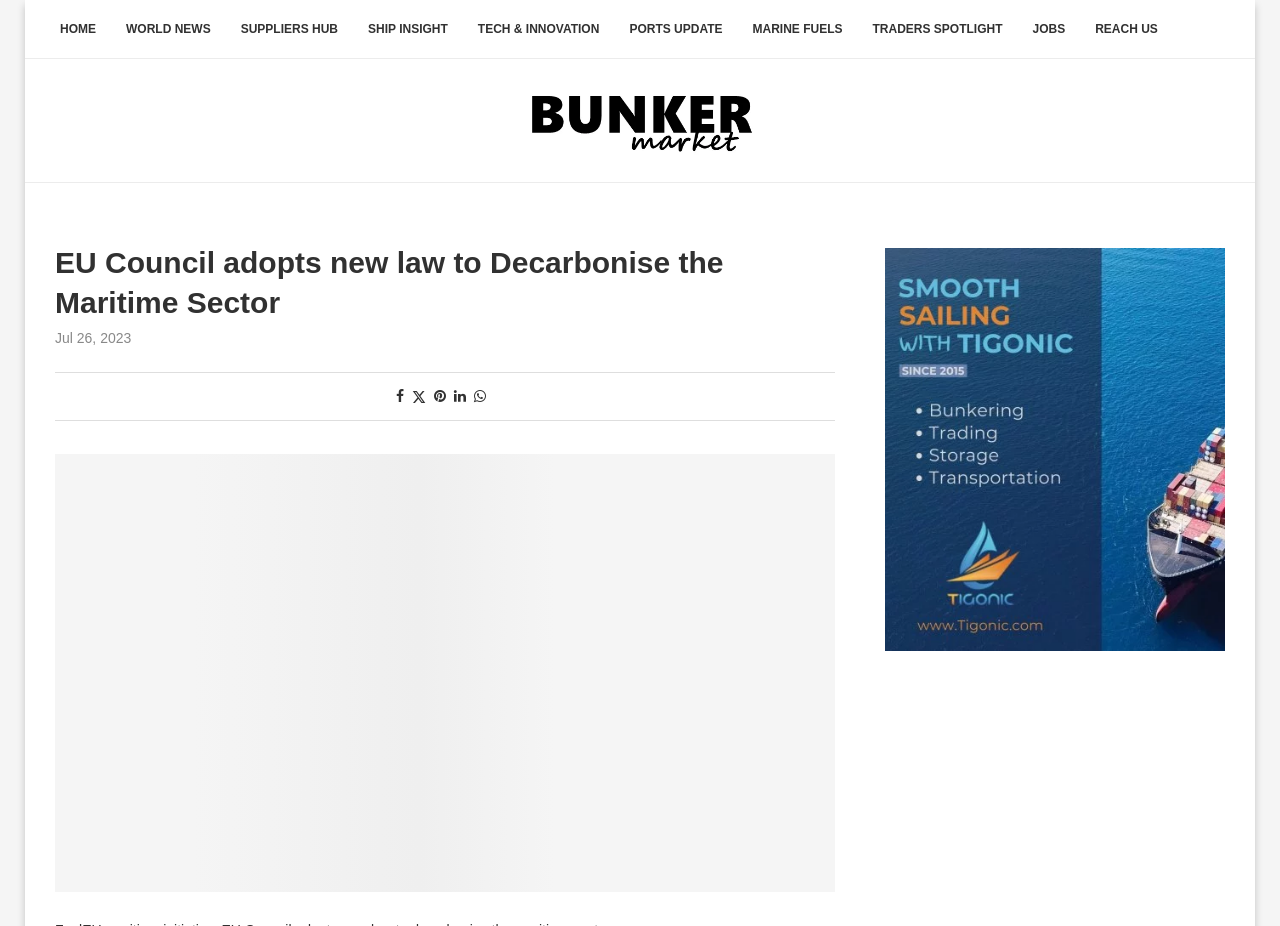What is the date of the article?
Ensure your answer is thorough and detailed.

I found the date of the article in the time element, which is located below the main heading and displays the date 'Jul 26, 2023'.